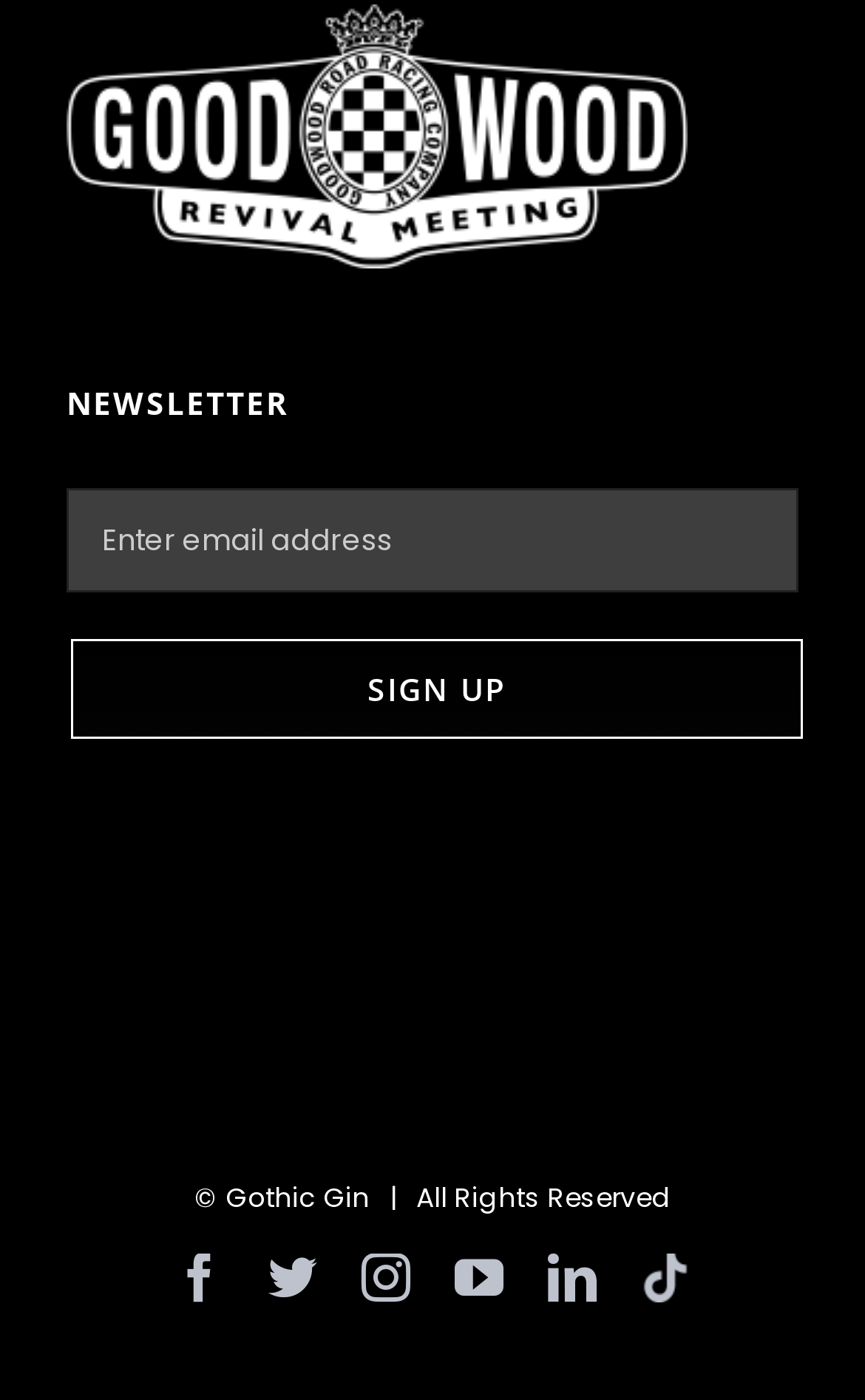Please provide the bounding box coordinates for the element that needs to be clicked to perform the following instruction: "View April 2019". The coordinates should be given as four float numbers between 0 and 1, i.e., [left, top, right, bottom].

None